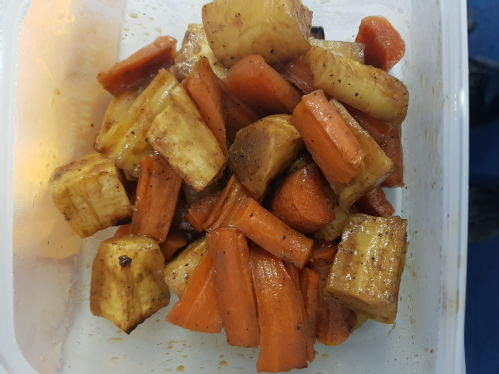Describe the image in great detail, covering all key points.

The image showcases a delectable serving of roasted parsnips and Chantenay carrots, presented in a clear plastic container. The golden-brown parsnips and vibrant orange carrots are cut into chunky pieces, glistening with a light sheen likely from sunflower oil. The roasted vegetables are seasoned, possibly with black pepper and mustard, giving them a rich flavor that enhances their natural sweetness. This dish, prepared by Mitch, was described as a delightful office snack, showcasing a perfect blend of colors and textures that make it visually appealing and appetizing.